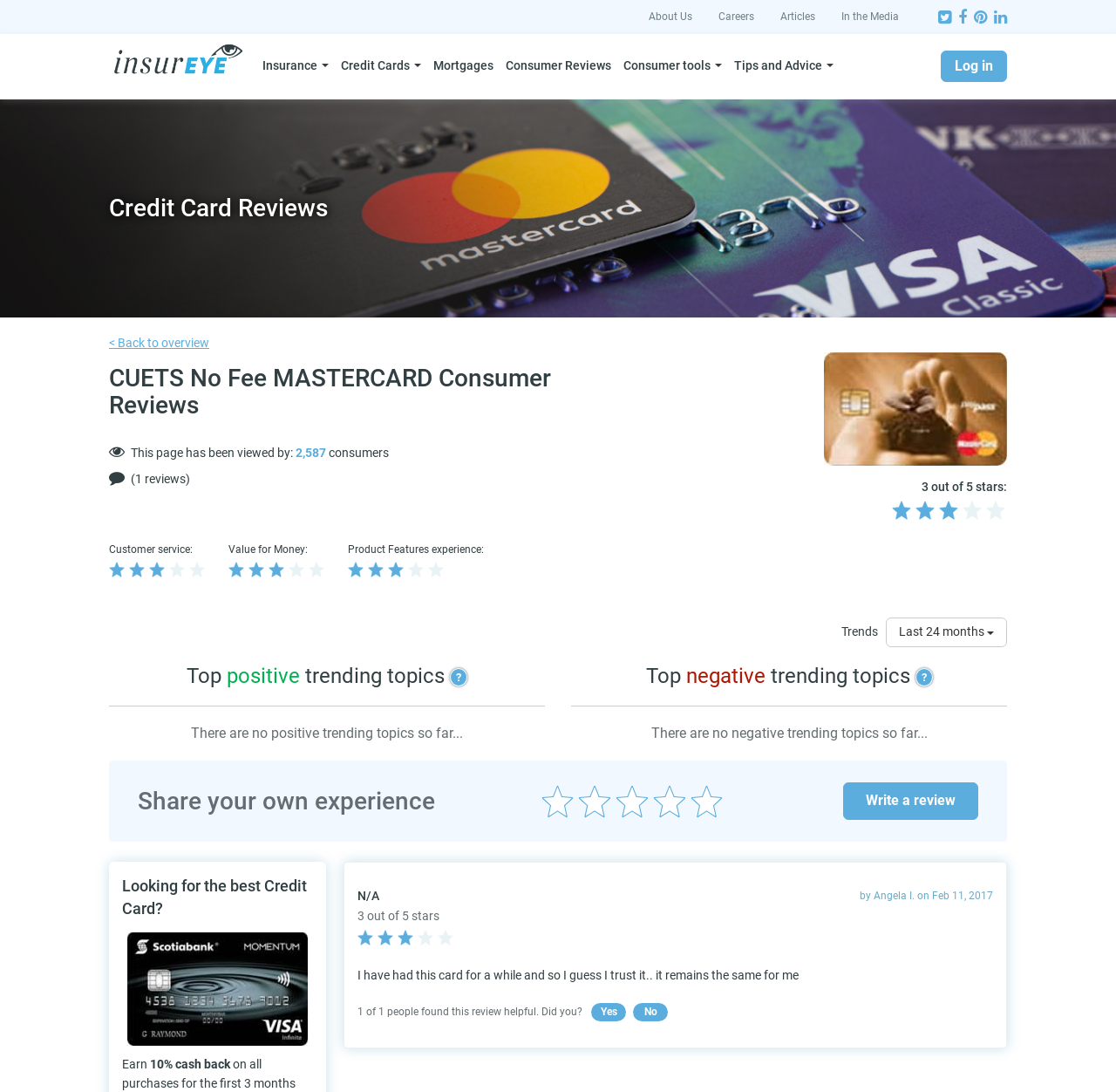Locate and provide the bounding box coordinates for the HTML element that matches this description: "In the Media".

[0.742, 0.0, 0.817, 0.031]